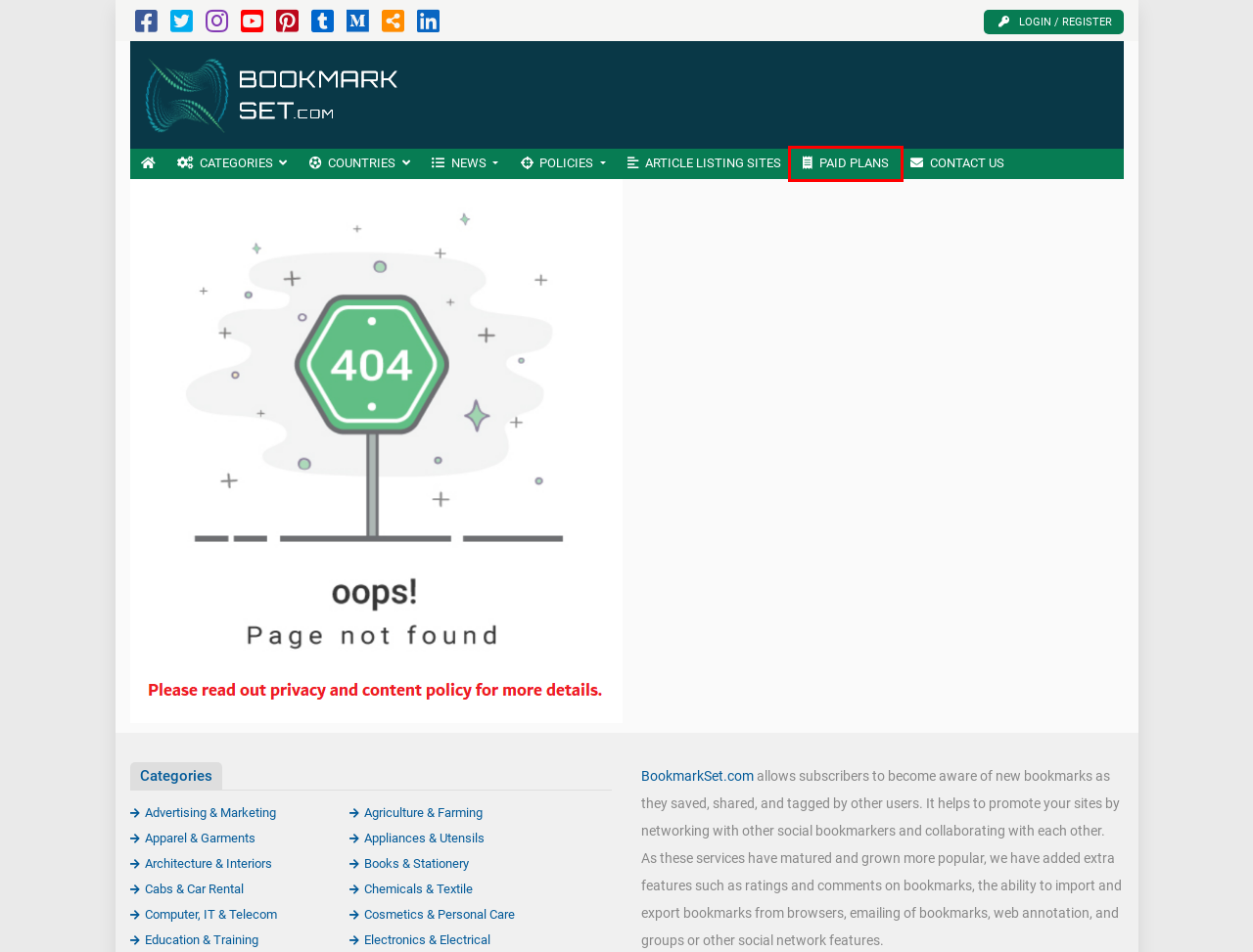You have a screenshot of a webpage, and a red bounding box highlights an element. Select the webpage description that best fits the new page after clicking the element within the bounding box. Options are:
A. Paid Plans – Quality Search Engine Optimization Technique and Strategy
B. Cabs & Car Rental – Quality Search Engine Optimization Technique and Strategy
C. Books & Stationery – Quality Search Engine Optimization Technique and Strategy
D. Categories – Quality Search Engine Optimization Technique and Strategy
E. Contact Us – Quality Search Engine Optimization Technique and Strategy
F. Electronics & Electrical – Quality Search Engine Optimization Technique and Strategy
G. Agriculture & Farming – Quality Search Engine Optimization Technique and Strategy
H. Submit News – Quality Search Engine Optimization Technique and Strategy

A